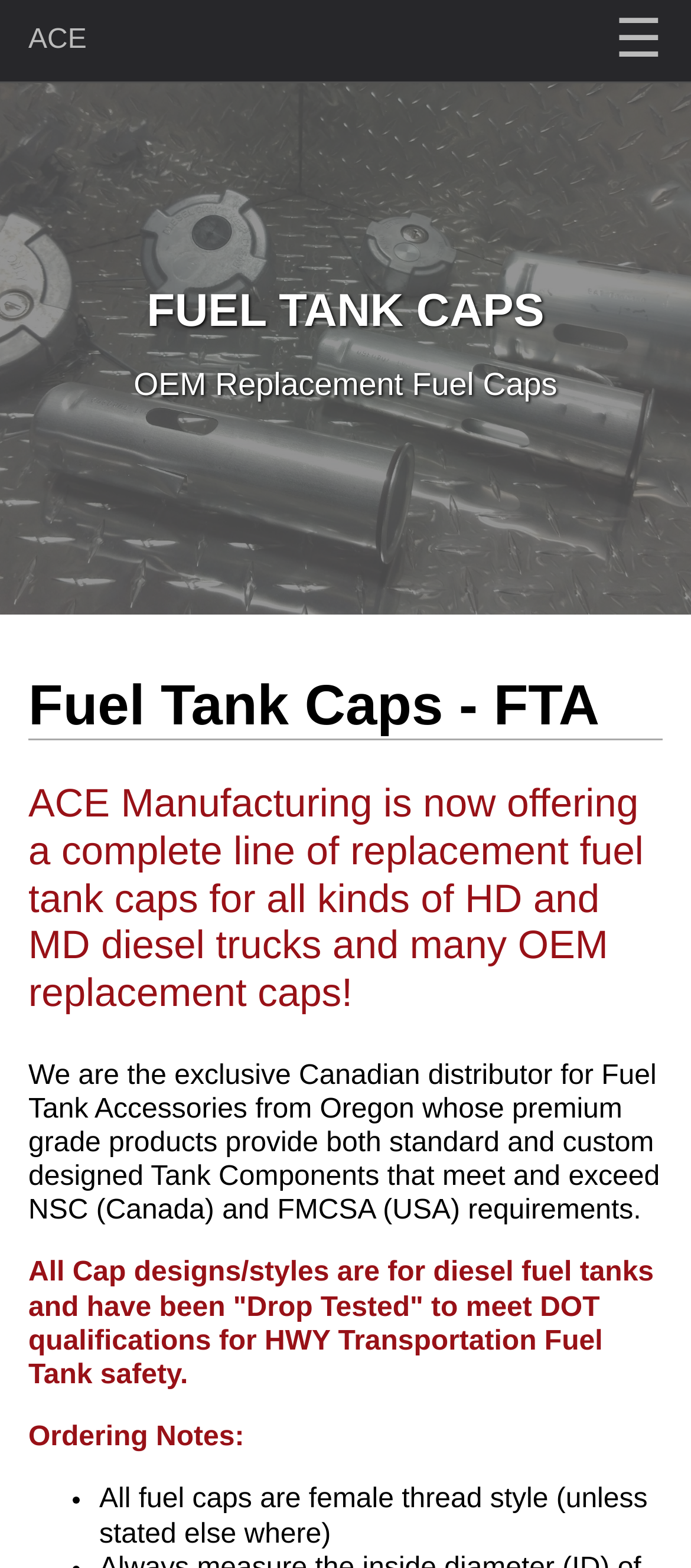Highlight the bounding box of the UI element that corresponds to this description: "☰".

[0.89, 0.006, 0.959, 0.046]